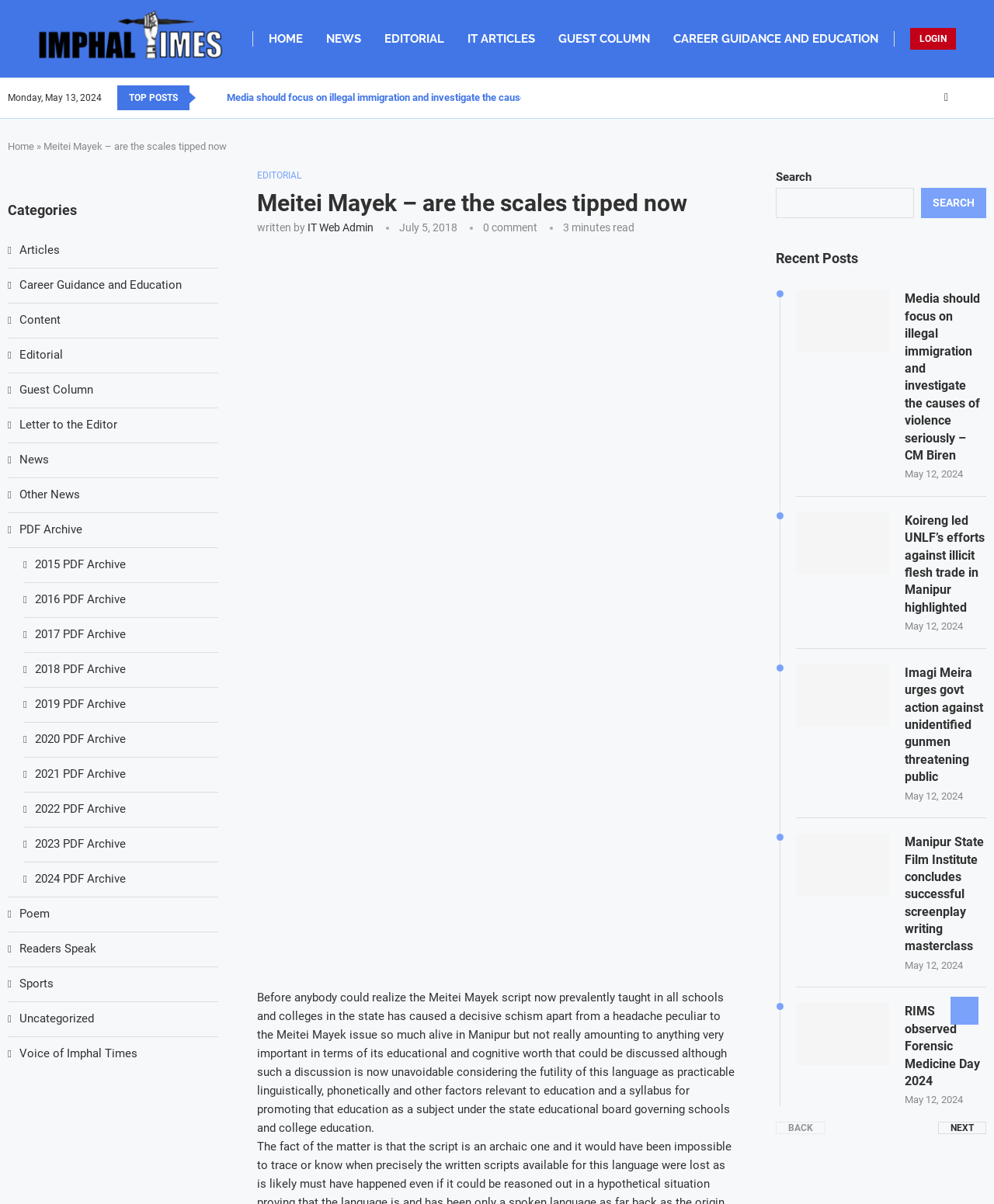Bounding box coordinates are given in the format (top-left x, top-left y, bottom-right x, bottom-right y). All values should be floating point numbers between 0 and 1. Provide the bounding box coordinate for the UI element described as: Uncategorized

[0.008, 0.84, 0.219, 0.853]